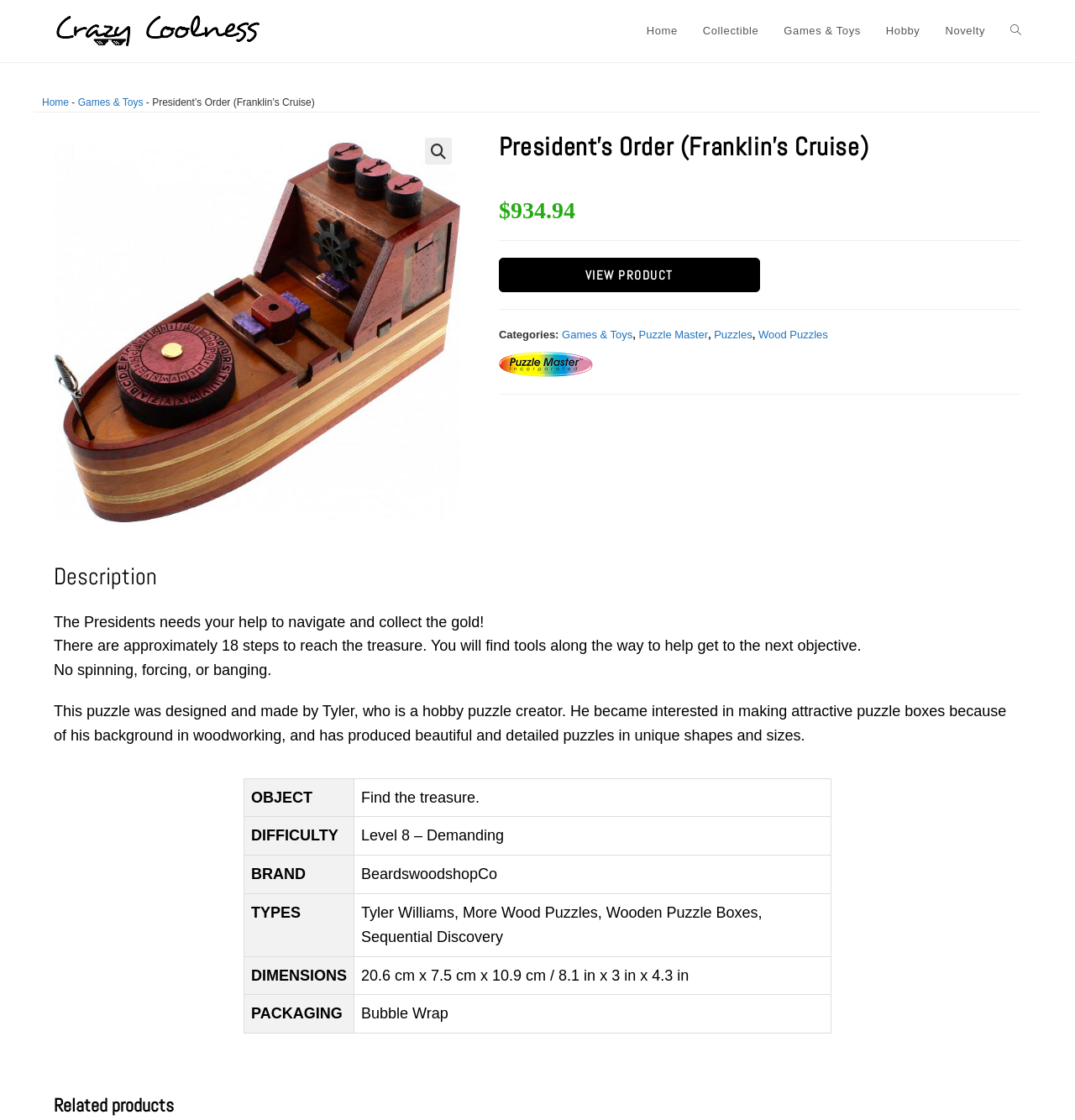Please identify the bounding box coordinates of the element I should click to complete this instruction: 'Search for products using the search icon'. The coordinates should be given as four float numbers between 0 and 1, like this: [left, top, right, bottom].

[0.395, 0.123, 0.42, 0.147]